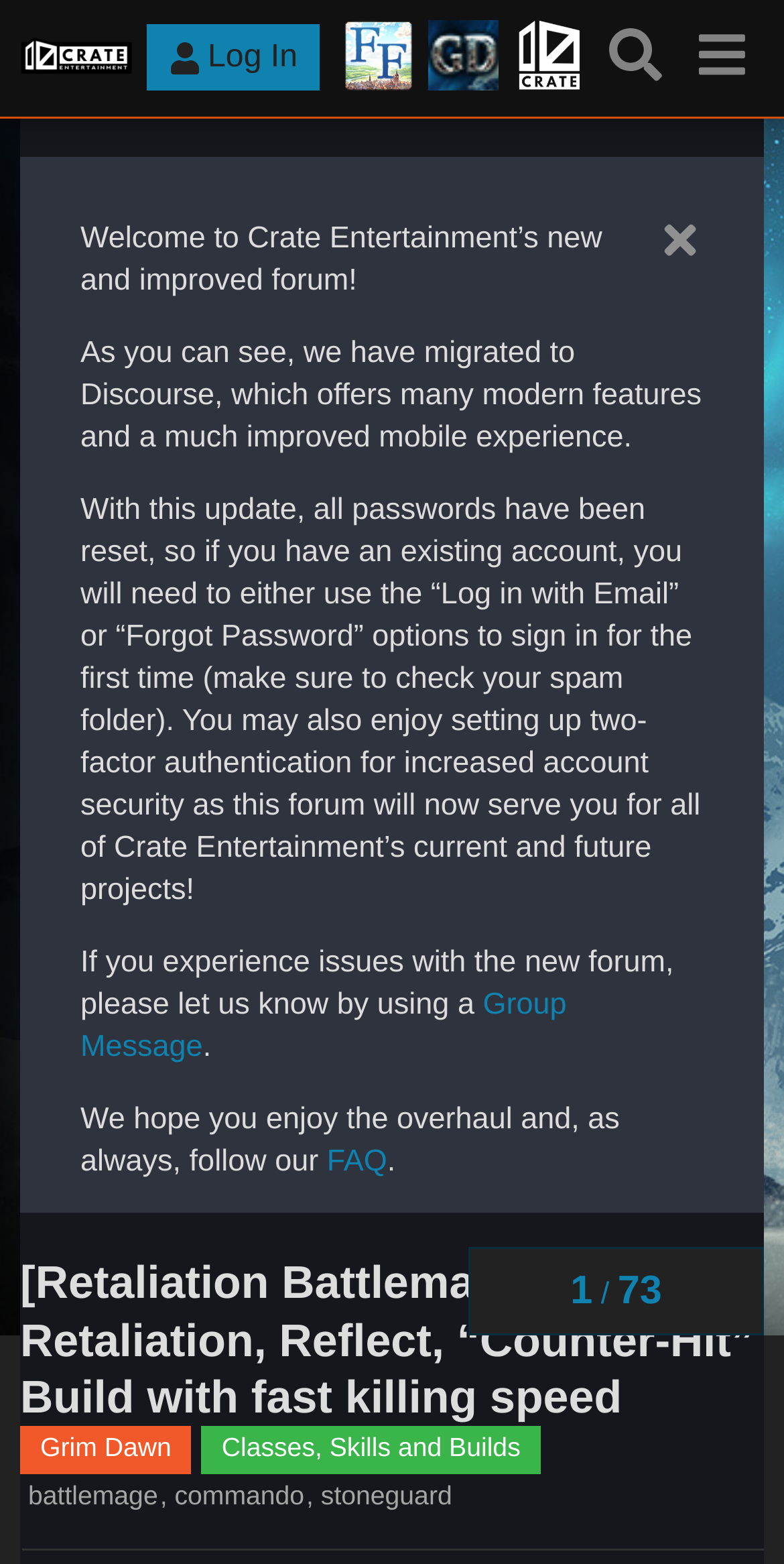Provide the bounding box coordinates of the area you need to click to execute the following instruction: "Read the FAQ".

[0.417, 0.732, 0.494, 0.754]